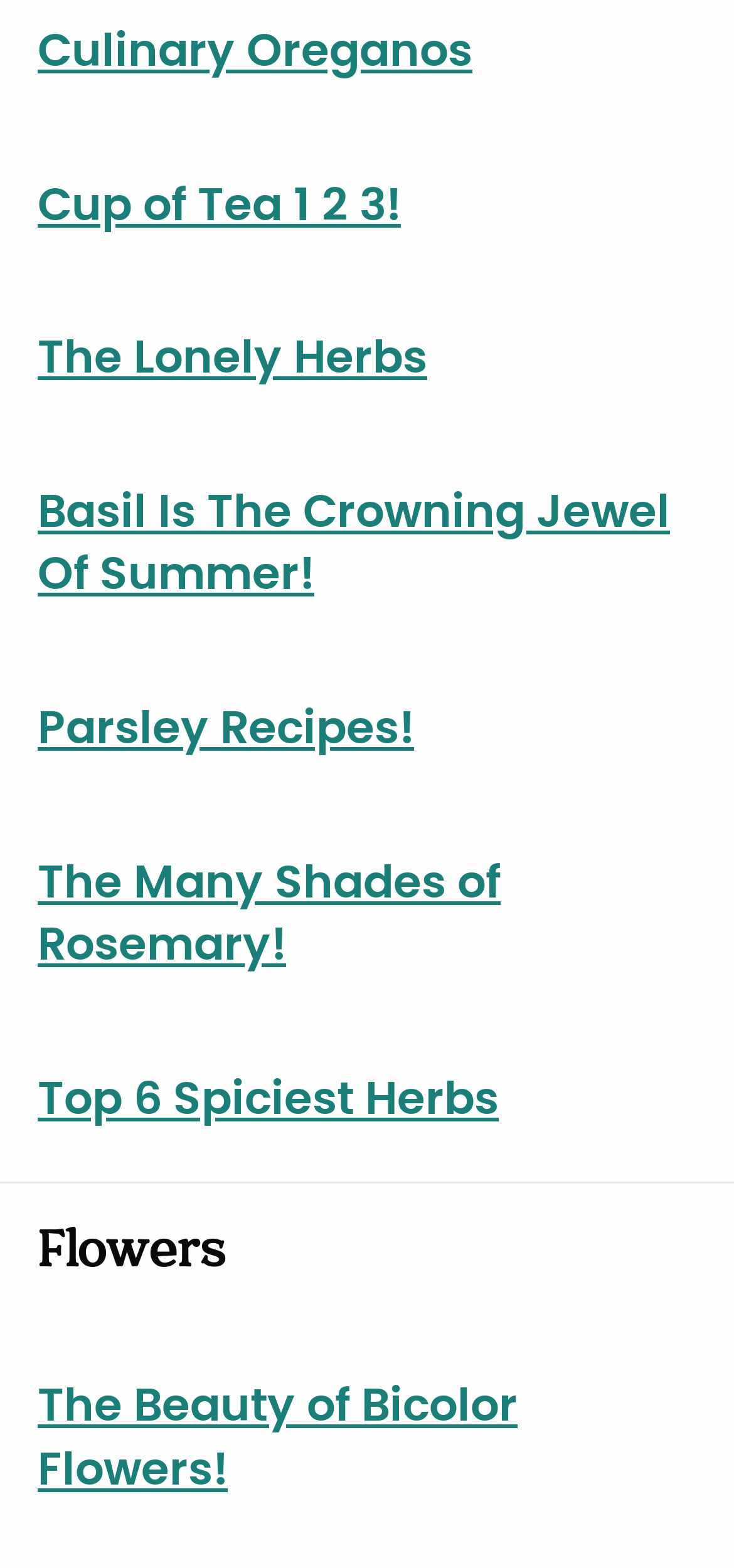Determine the coordinates of the bounding box for the clickable area needed to execute this instruction: "read about Top 6 Spiciest Herbs".

[0.051, 0.683, 0.949, 0.723]